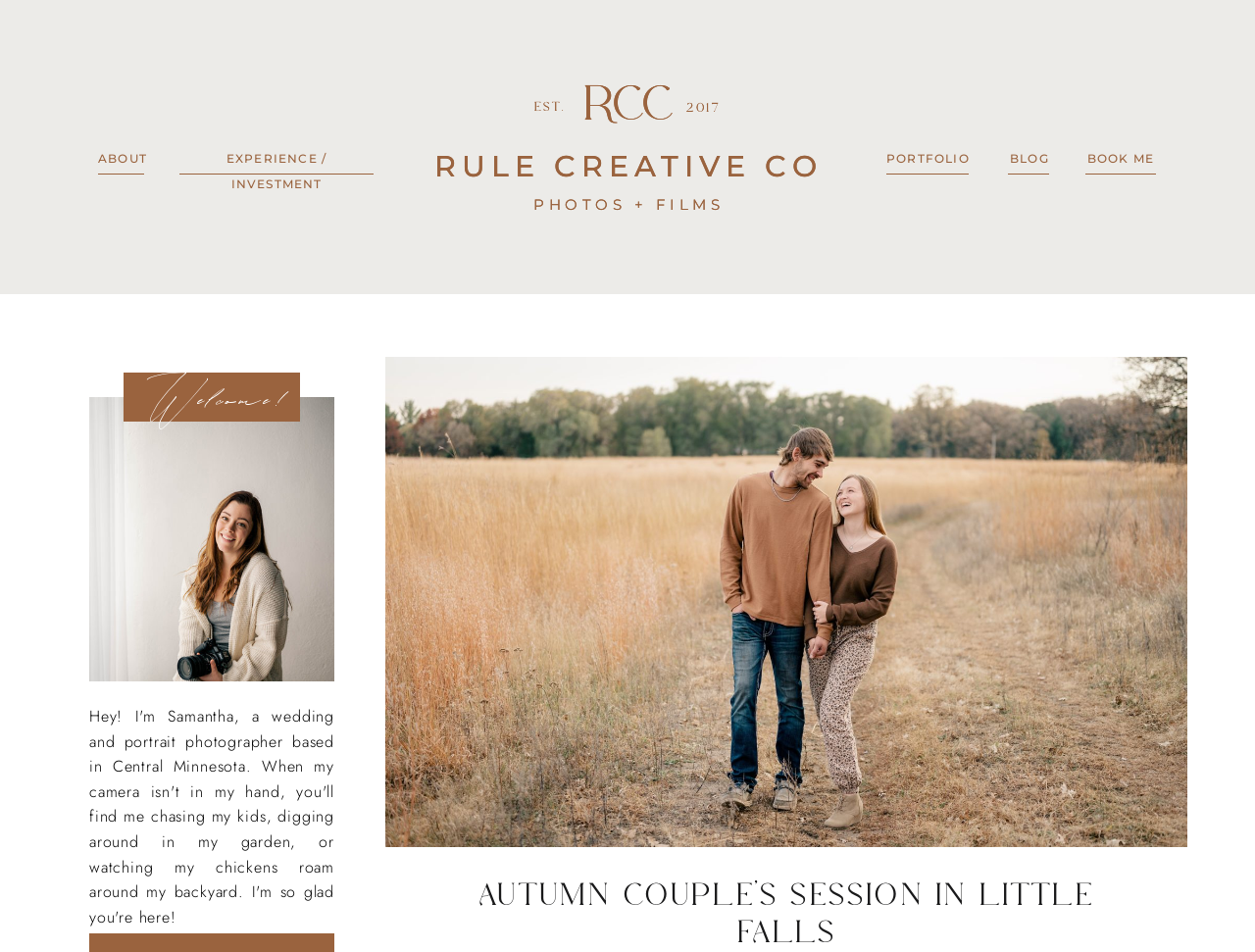Provide an in-depth caption for the webpage.

The webpage is about Rule Creative Co, a photography and film company, with a focus on an autumn couple's session in Little Falls. At the top left, there are four links: "ABOUT", "PORTFOLIO", "BLOG", and "BOOK ME", which are evenly spaced and aligned horizontally. Below these links, there is a logo section with the company name "RULE CREATIVE CO" and a tagline "PHOTOS + FILMS" in a slightly smaller font. The logo section also includes the company's establishment year "2017" and an abbreviation "RCC".

In the middle of the page, there is a large heading that reads "AUTUMN COUPLE’S SESSION IN LITTLE FALLS", which takes up most of the width of the page. Below the heading, there is a link with the same text, which is centered on the page.

At the top right, there is a welcome message that reads "Welcome!". The overall layout is organized, with clear headings and concise text. There are no images on the page.